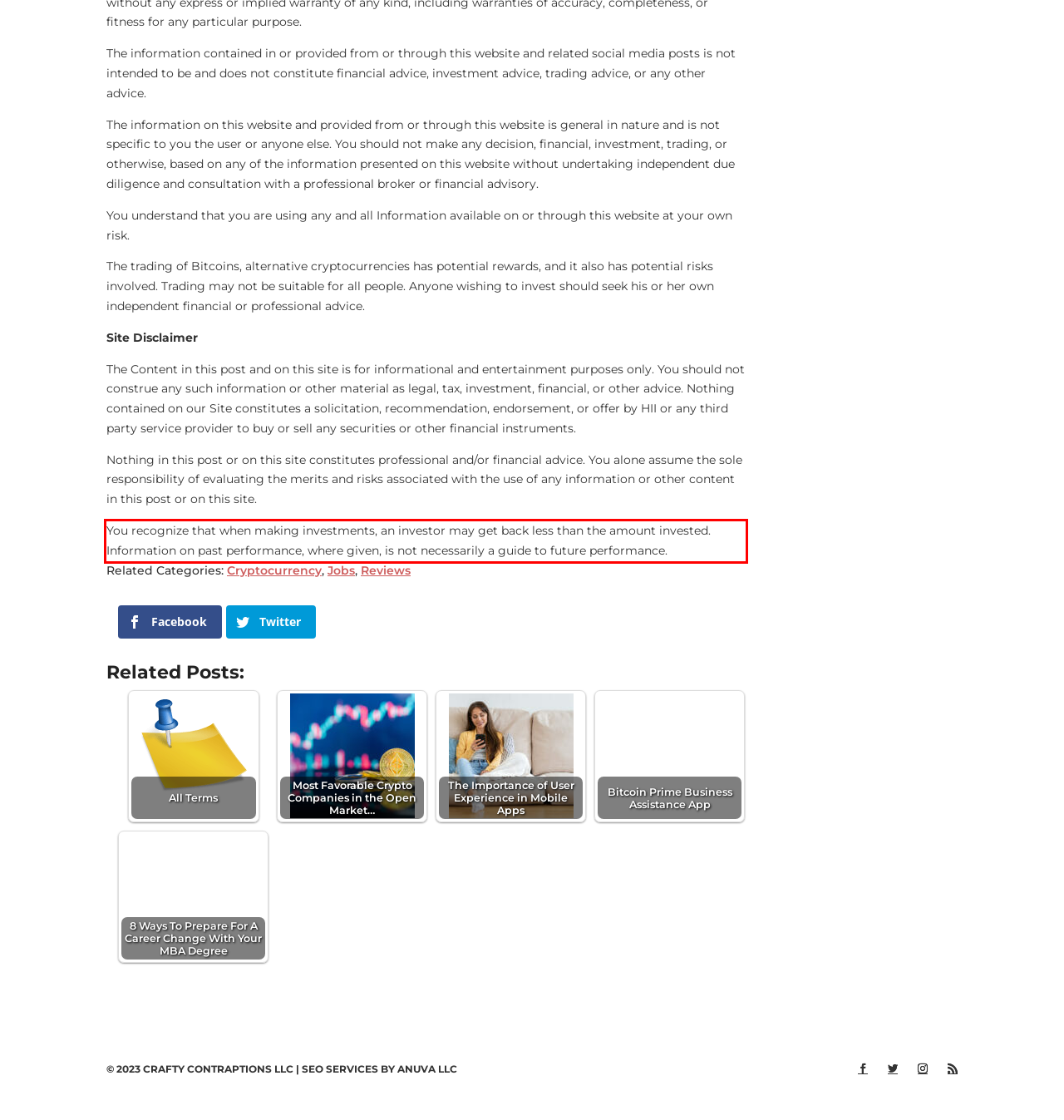Identify the text within the red bounding box on the webpage screenshot and generate the extracted text content.

You recognize that when making investments, an investor may get back less than the amount invested. Information on past performance, where given, is not necessarily a guide to future performance.